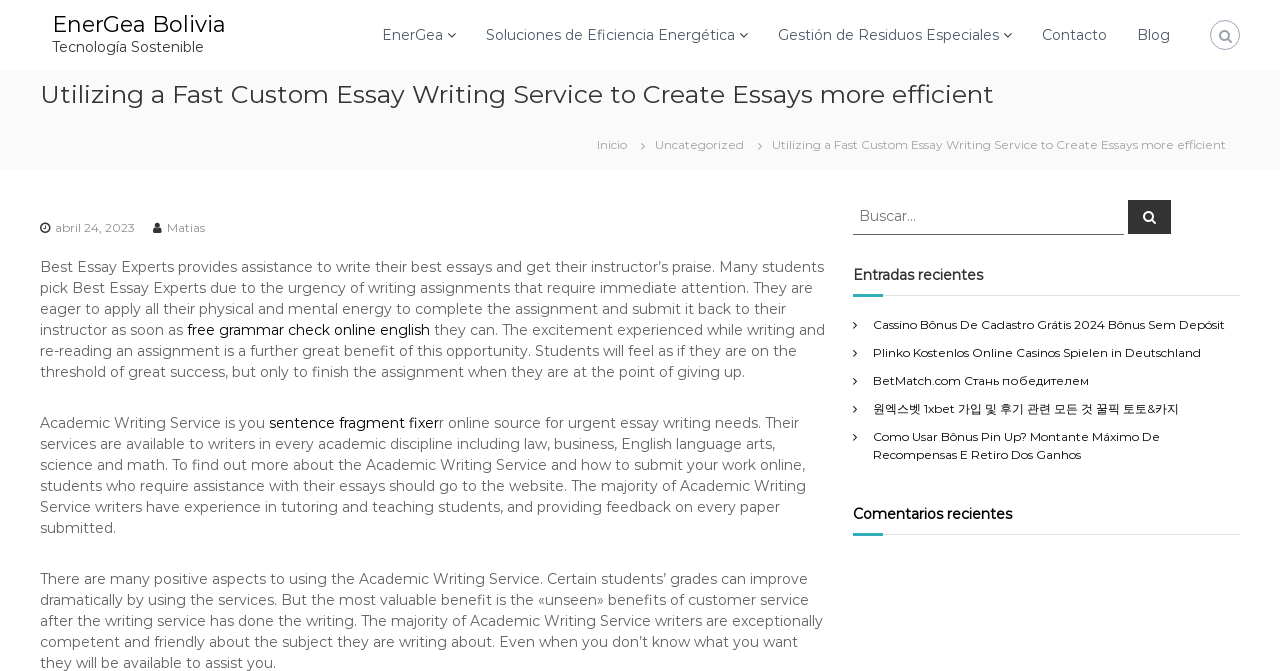What is the function of the button with a magnifying glass icon?
Using the information from the image, give a concise answer in one word or a short phrase.

To submit a search query